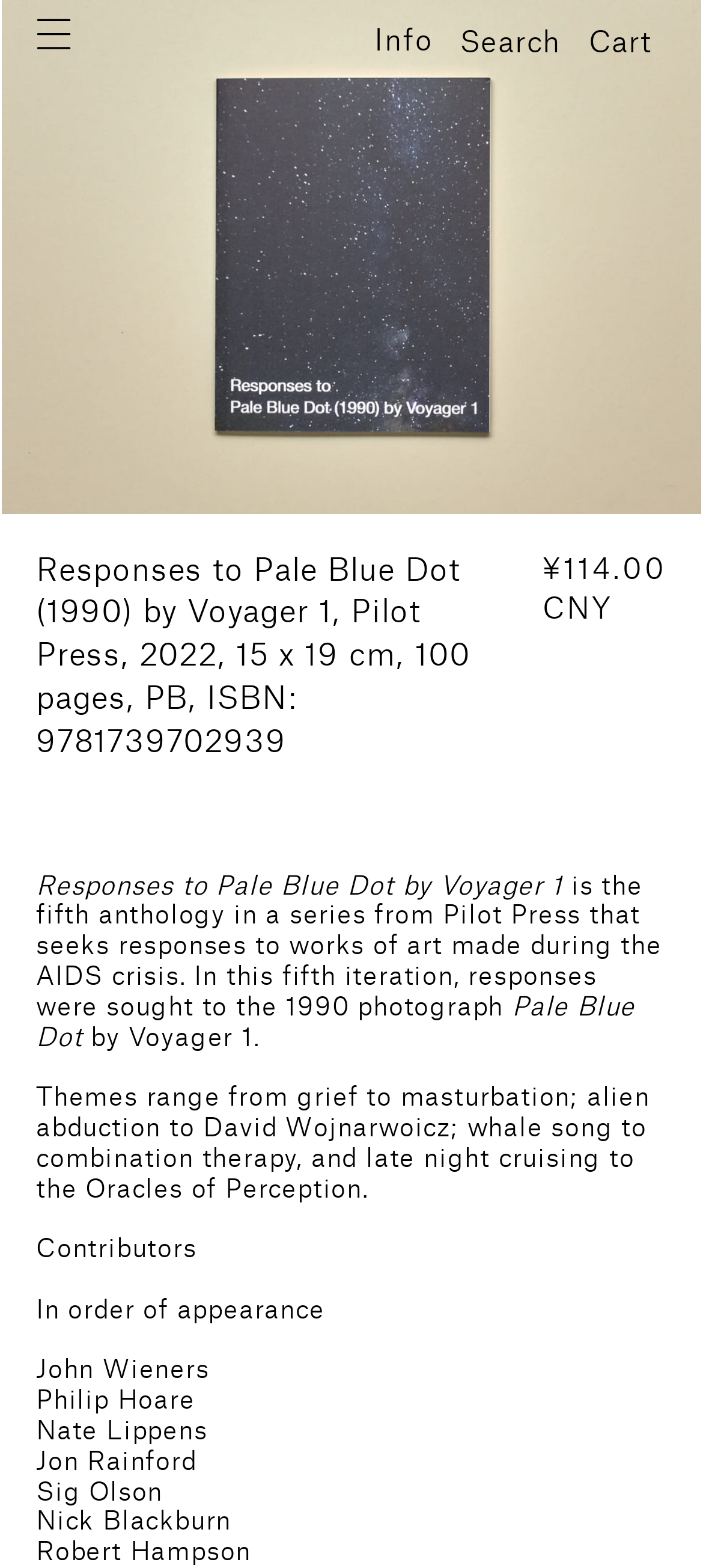What is the price of the book?
Give a one-word or short phrase answer based on the image.

¥114.00 CNY